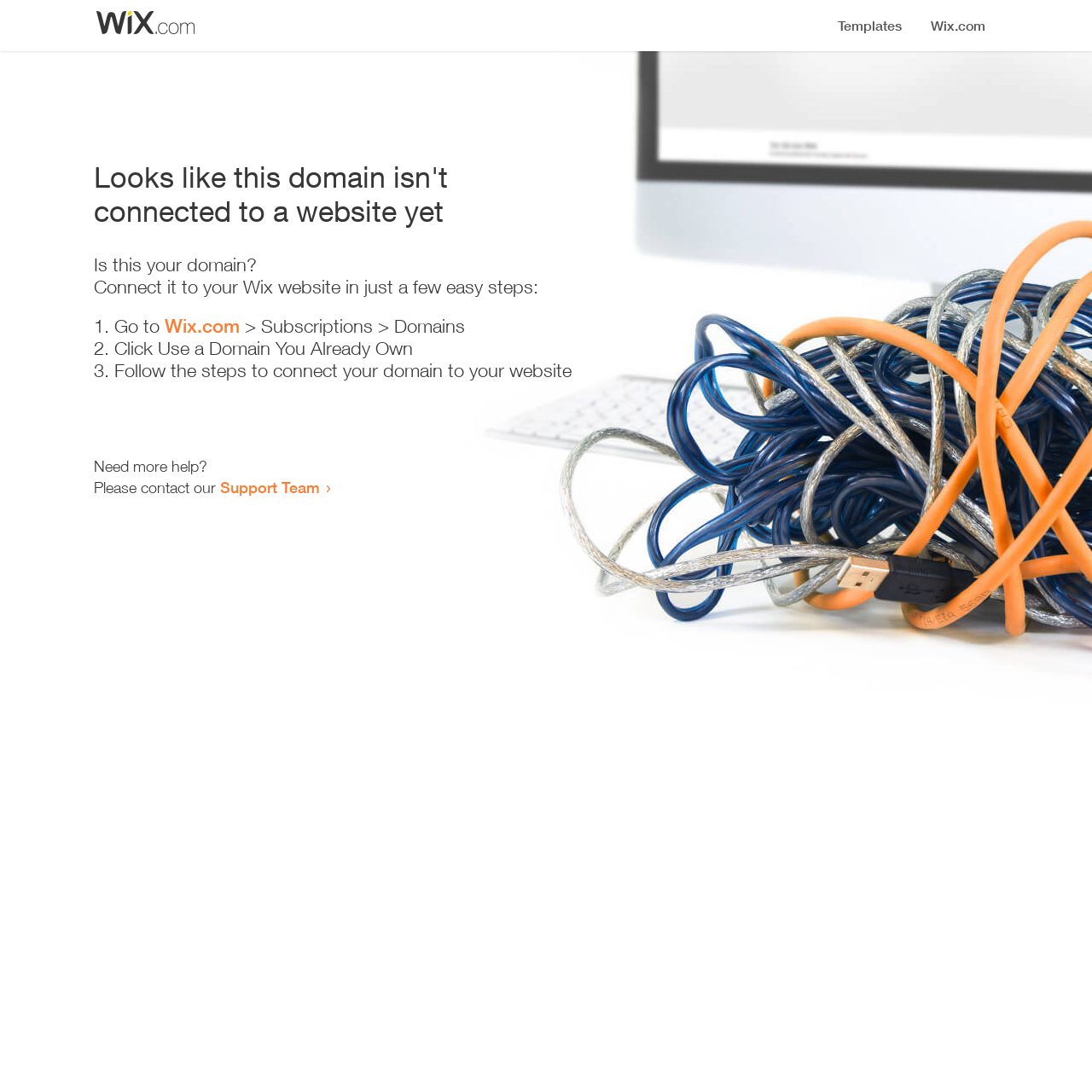Identify the bounding box for the described UI element. Provide the coordinates in (top-left x, top-left y, bottom-right x, bottom-right y) format with values ranging from 0 to 1: Support Team

[0.202, 0.438, 0.293, 0.455]